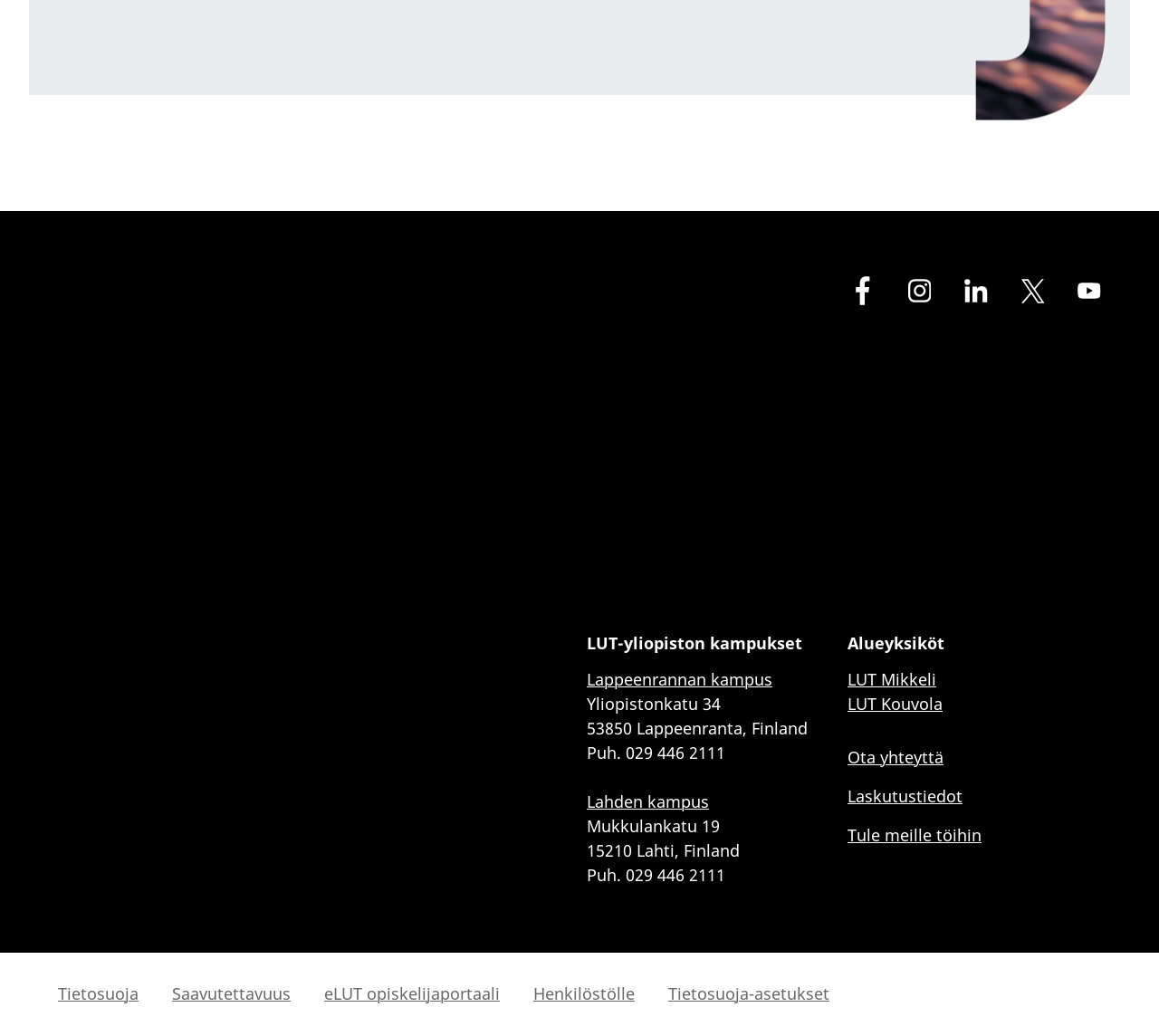Give a concise answer using only one word or phrase for this question:
How many campuses does LUT-yliopisto have?

2